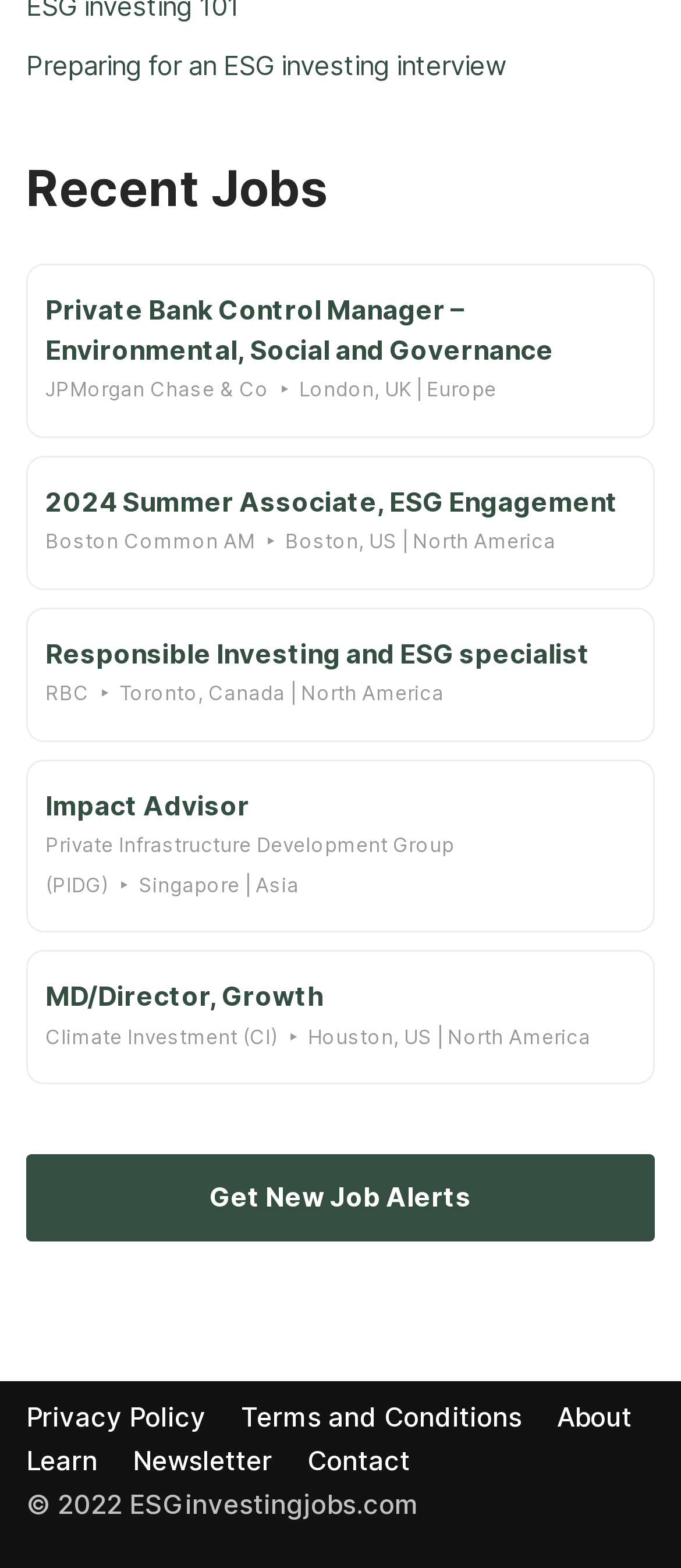Find the bounding box coordinates for the UI element that matches this description: "How does ActiveIG.com work?".

None